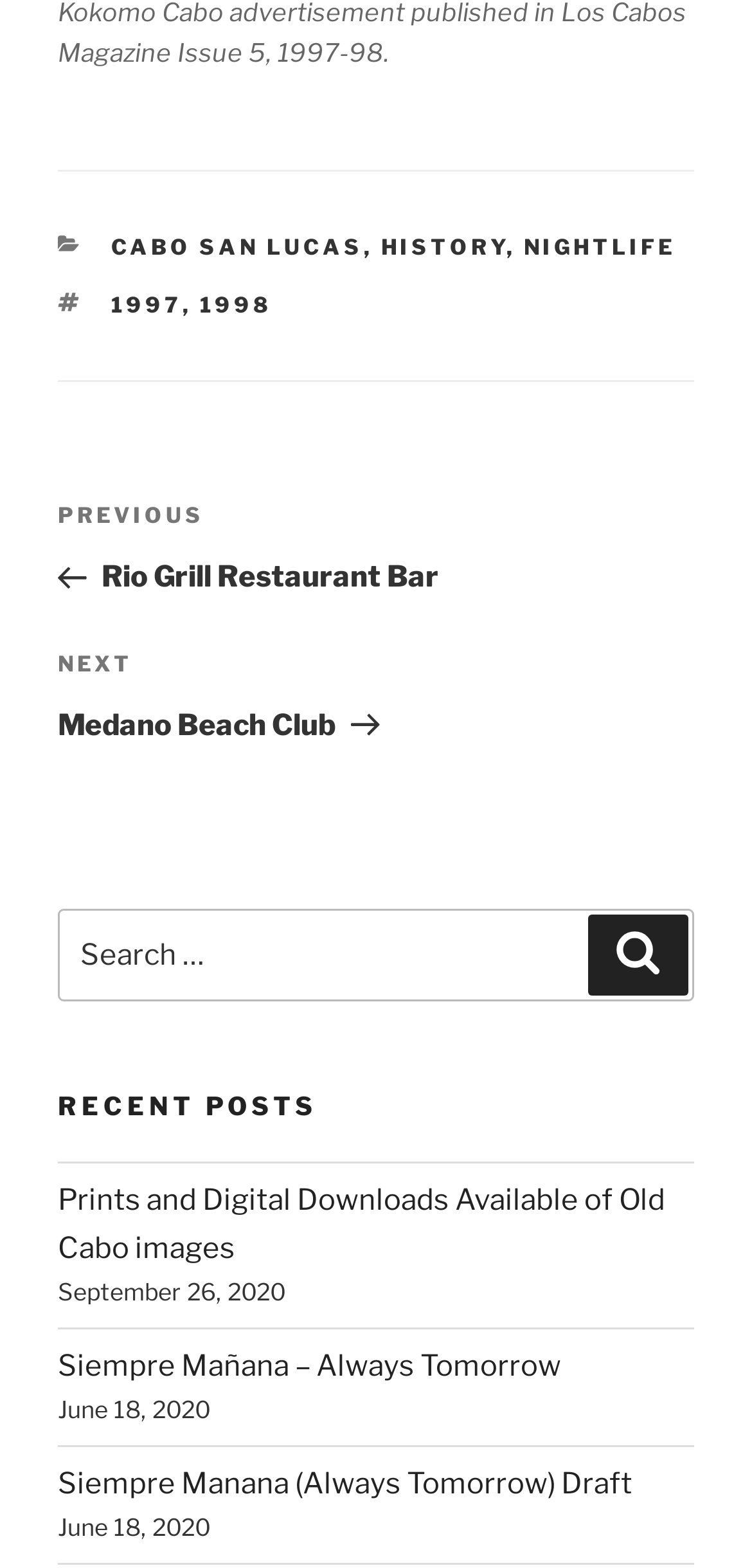Kindly provide the bounding box coordinates of the section you need to click on to fulfill the given instruction: "Browse CABO SAN LUCAS category".

[0.147, 0.149, 0.483, 0.167]